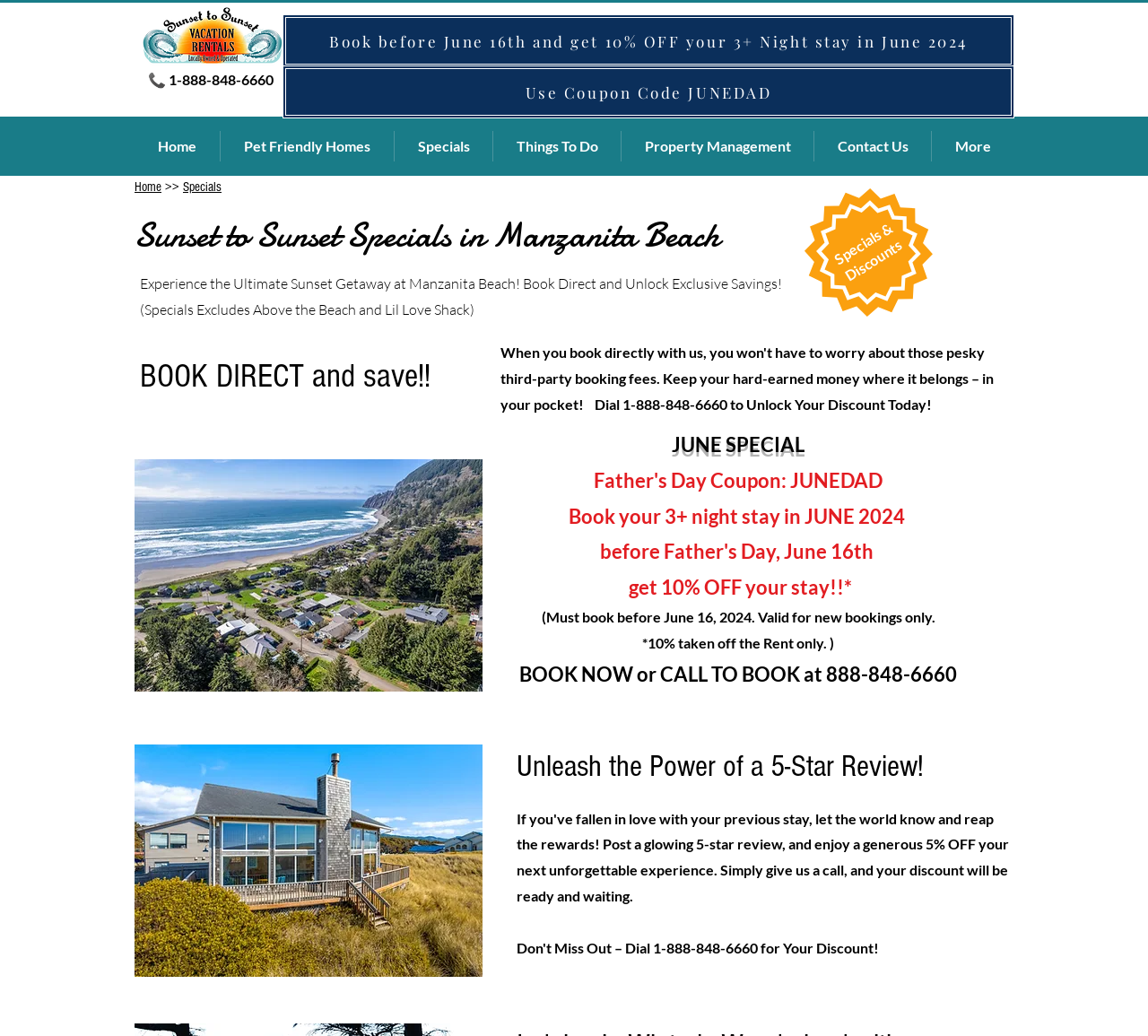Answer the question using only one word or a concise phrase: What is the purpose of the webpage?

To book vacation rentals